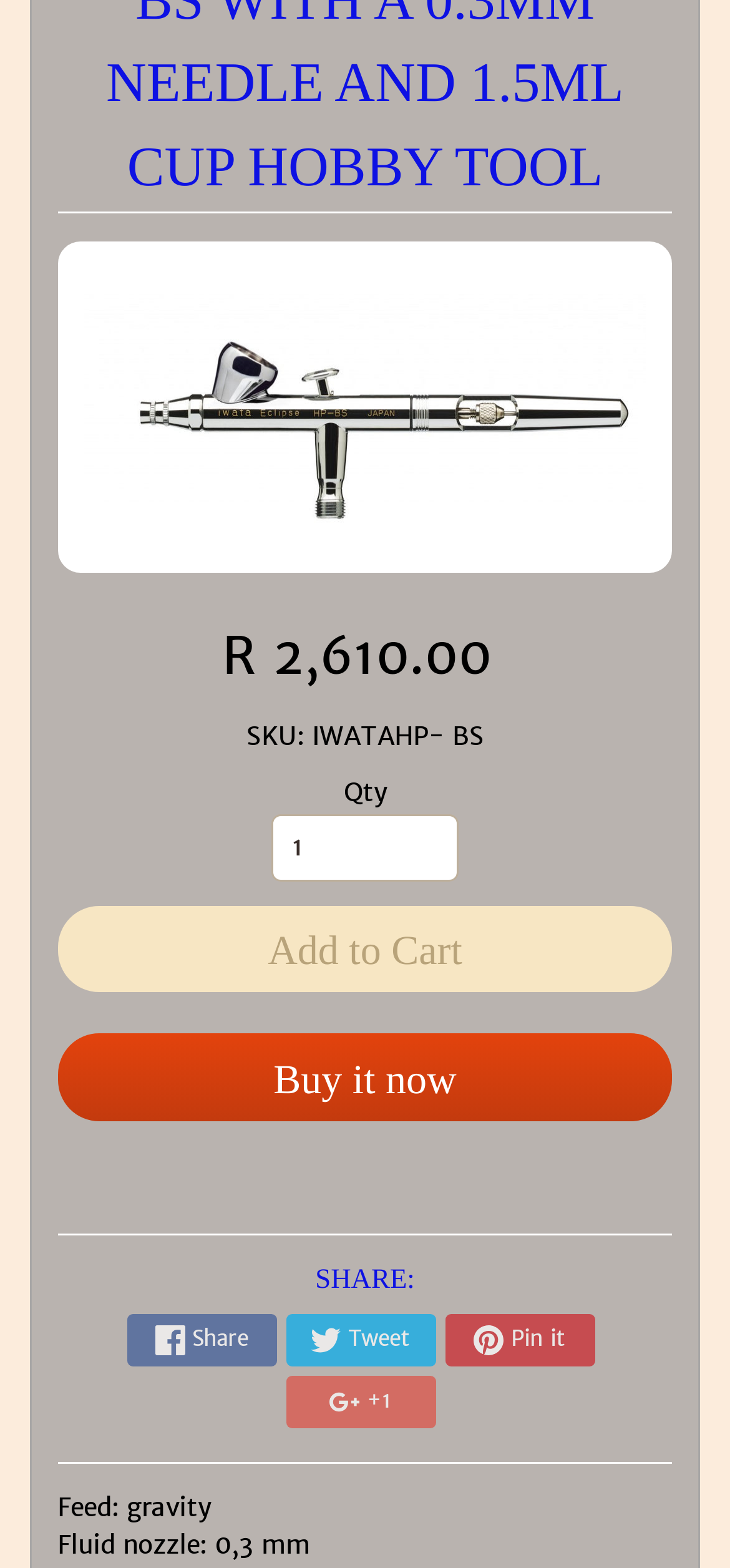What is the minimum quantity that can be added to the cart?
Please answer the question with a detailed and comprehensive explanation.

I found the minimum quantity by looking at the spinbutton element with the label 'Qty' which has a valuemin of 1, indicating that the minimum quantity that can be added to the cart is 1.